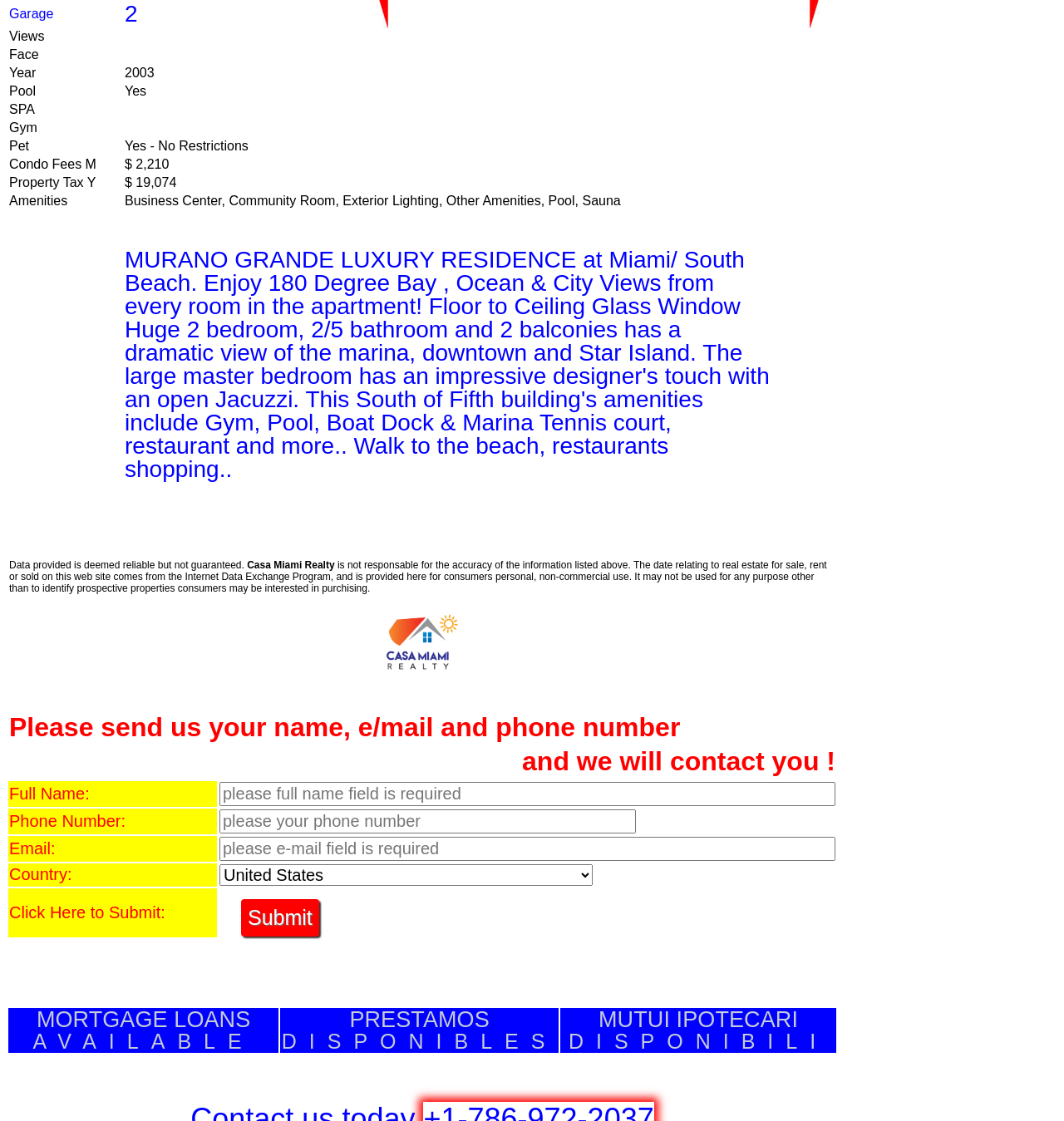Using the provided description name="phone" placeholder="please your phone number", find the bounding box coordinates for the UI element. Provide the coordinates in (top-left x, top-left y, bottom-right x, bottom-right y) format, ensuring all values are between 0 and 1.

[0.206, 0.722, 0.598, 0.743]